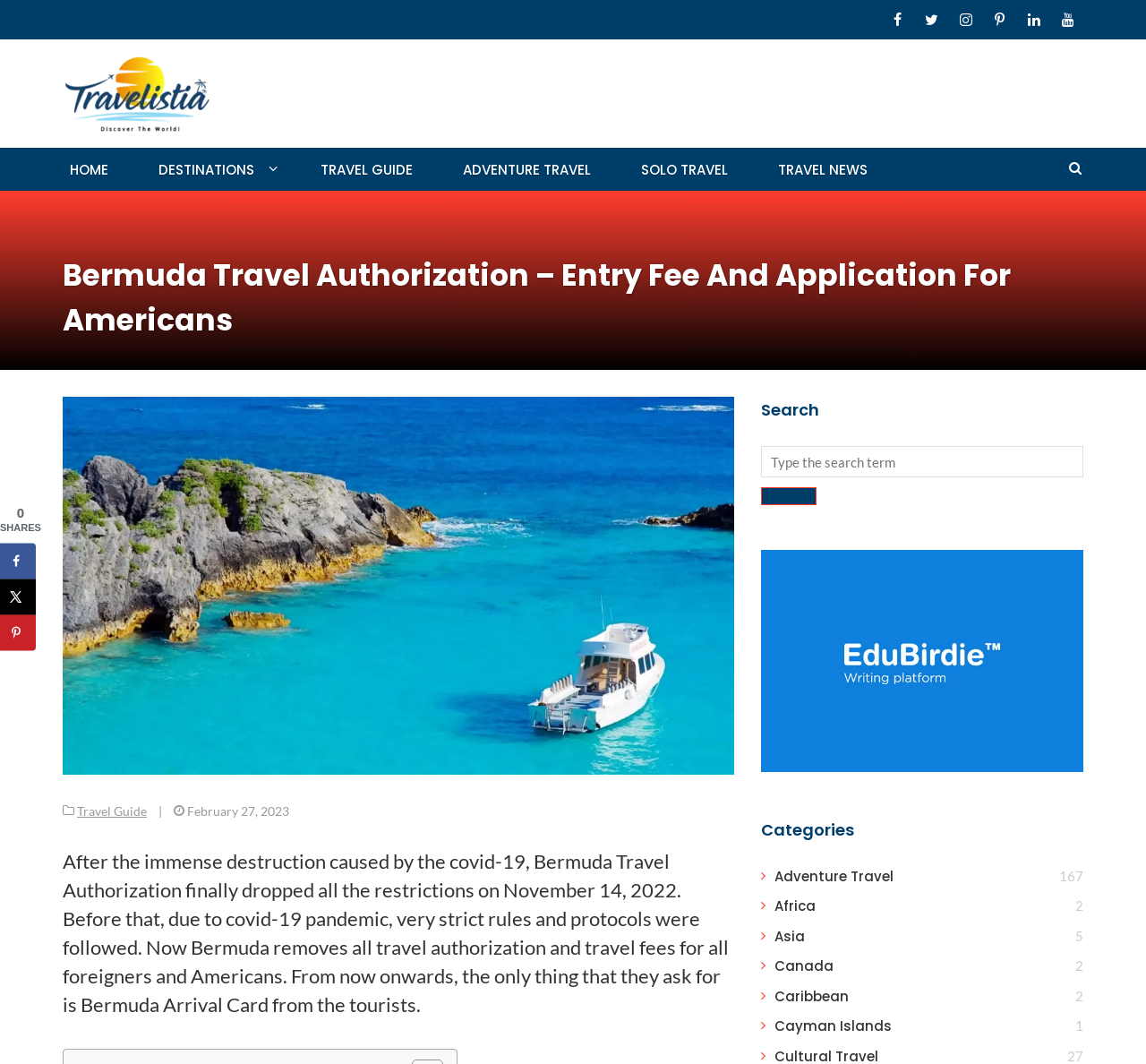Given the content of the image, can you provide a detailed answer to the question?
What is the logo of the website?

The logo of the website is located at the top left corner of the webpage, and it is an image with the text 'Travelistia Blog Logo - Copyrighted'.